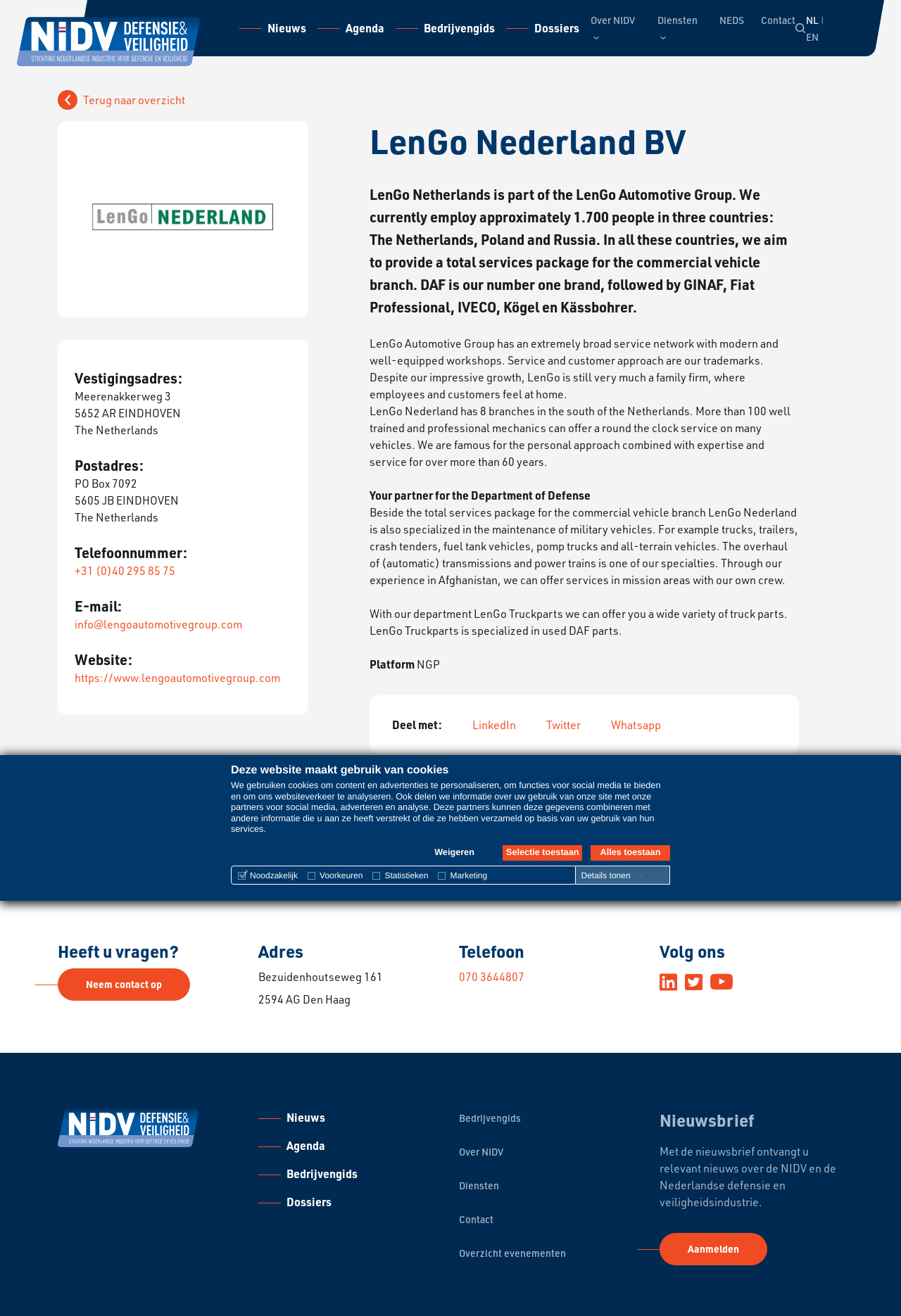Please identify the bounding box coordinates of the element I need to click to follow this instruction: "Click on Dossiers".

[0.562, 0.016, 0.643, 0.027]